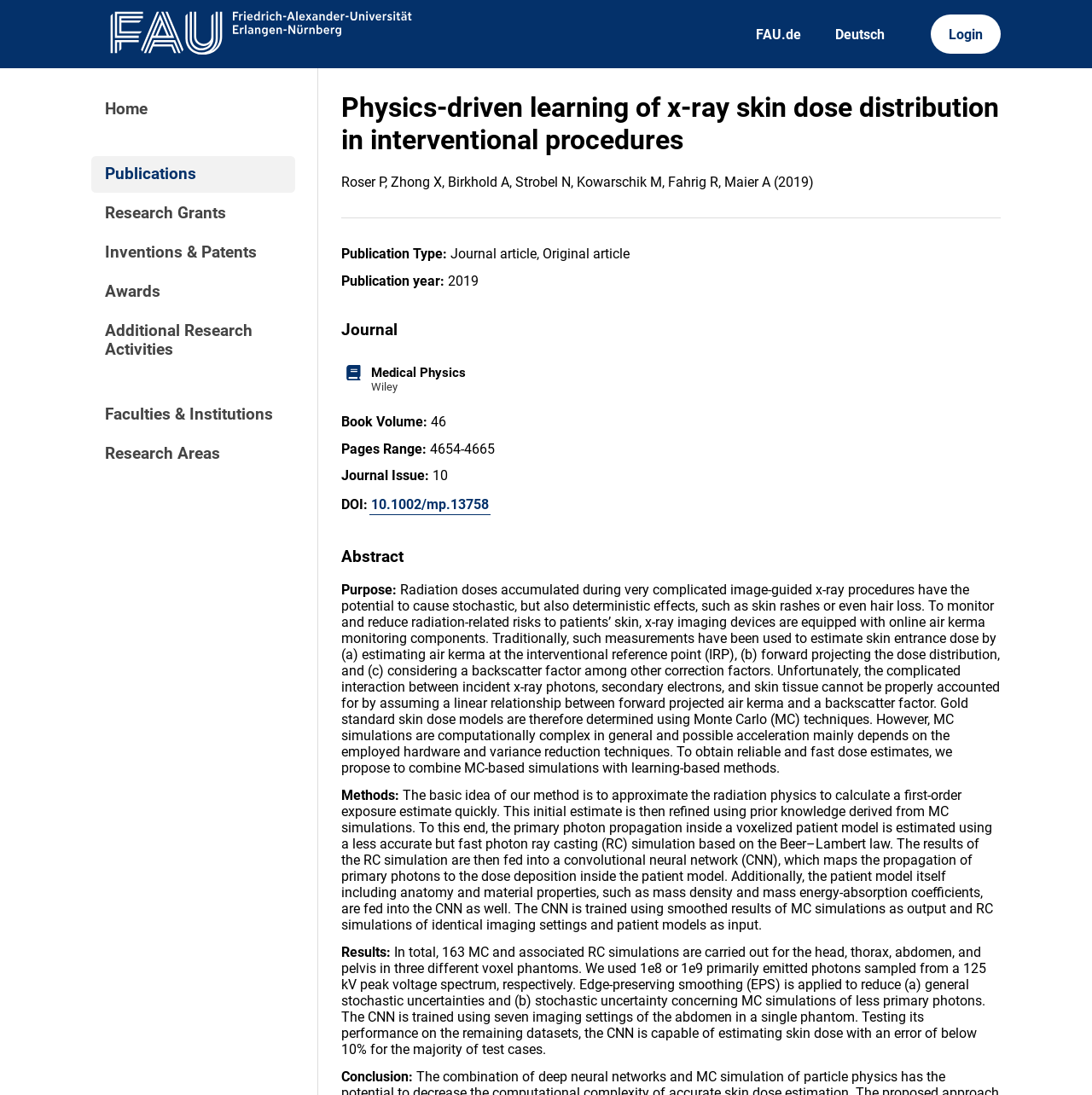Determine the bounding box coordinates for the UI element with the following description: "Faculties & Institutions". The coordinates should be four float numbers between 0 and 1, represented as [left, top, right, bottom].

[0.083, 0.362, 0.27, 0.395]